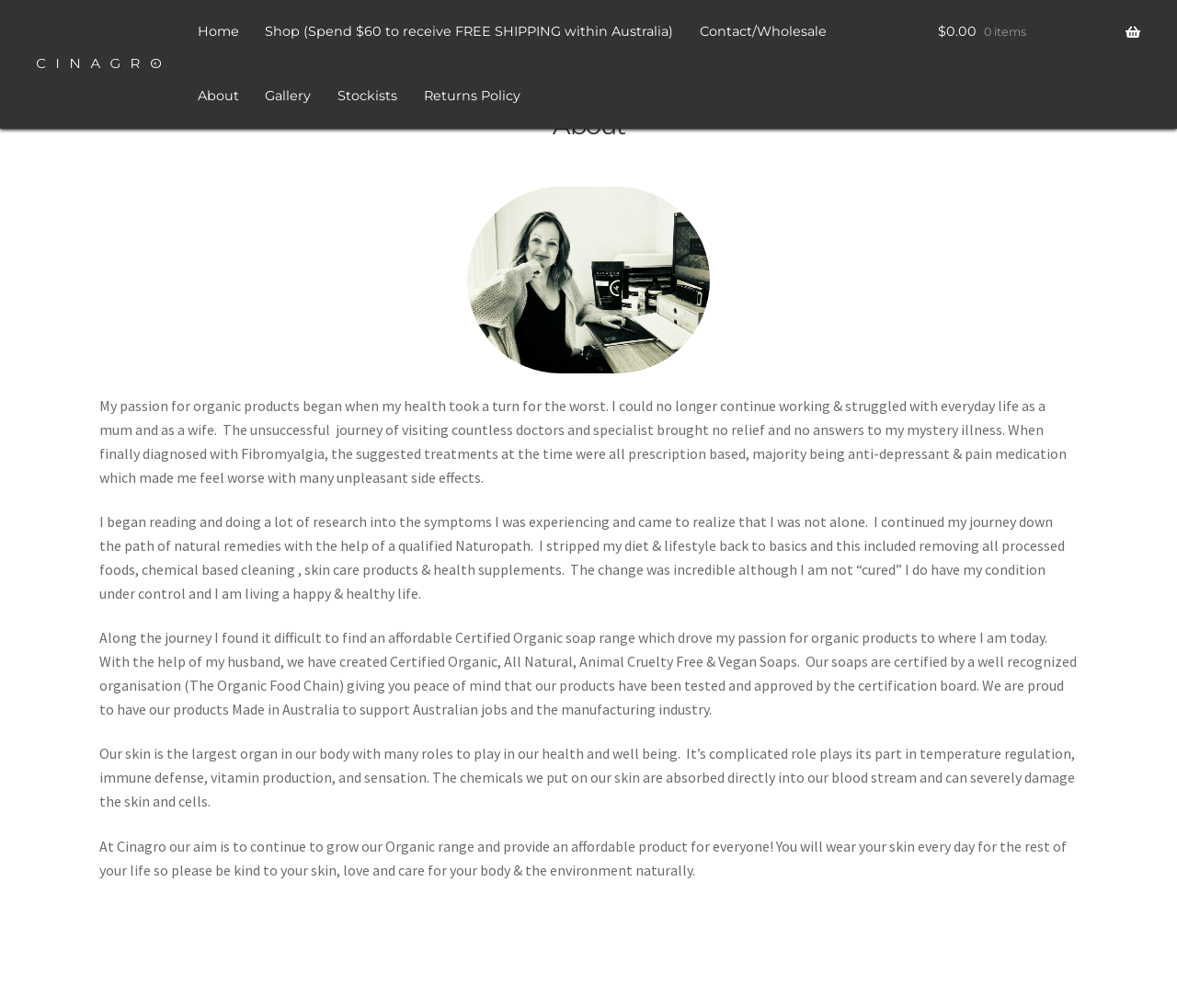Extract the bounding box coordinates for the UI element described as: "$0.00 0 items".

[0.797, 0.0, 0.969, 0.064]